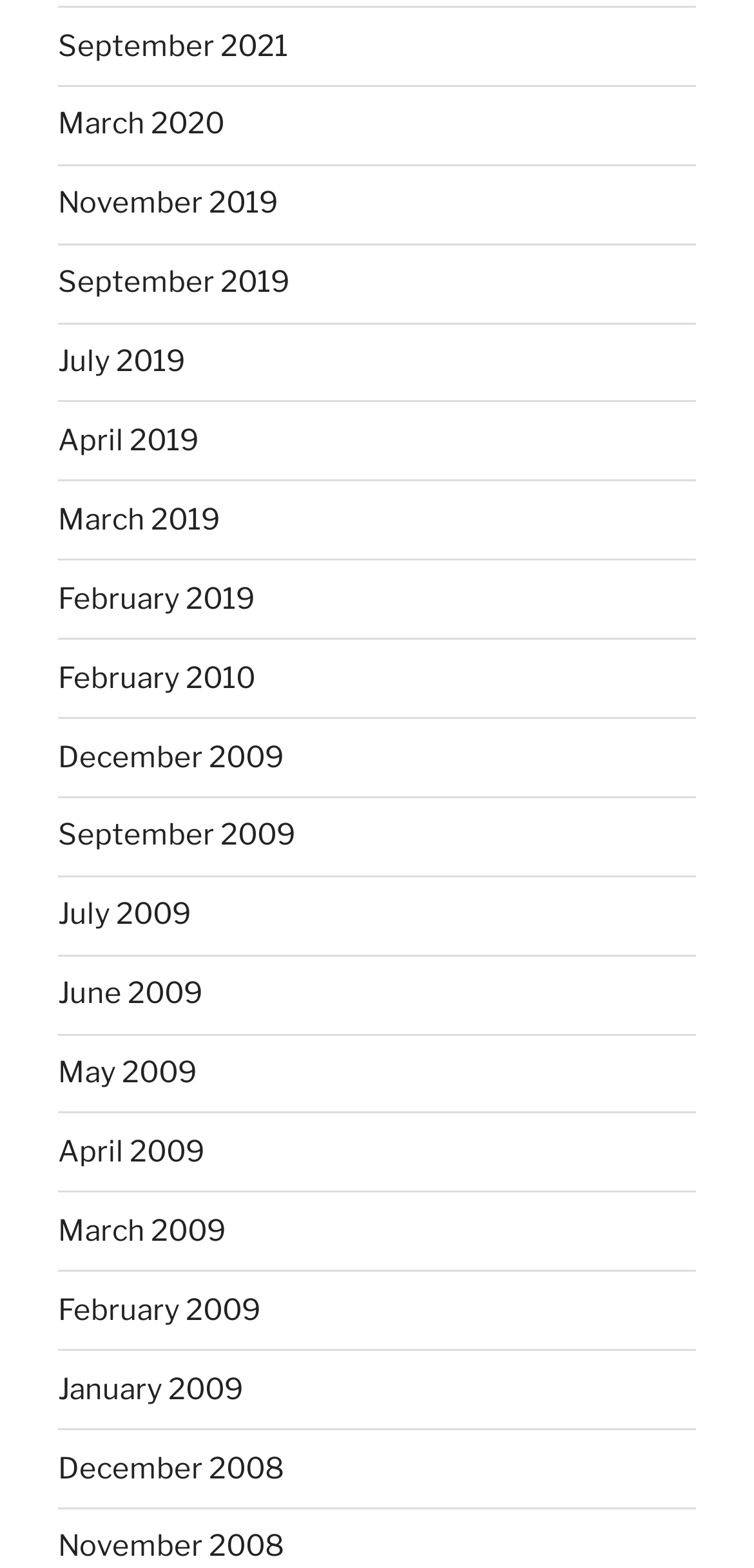Find the bounding box coordinates of the clickable element required to execute the following instruction: "go to March 2020". Provide the coordinates as four float numbers between 0 and 1, i.e., [left, top, right, bottom].

[0.077, 0.068, 0.297, 0.09]